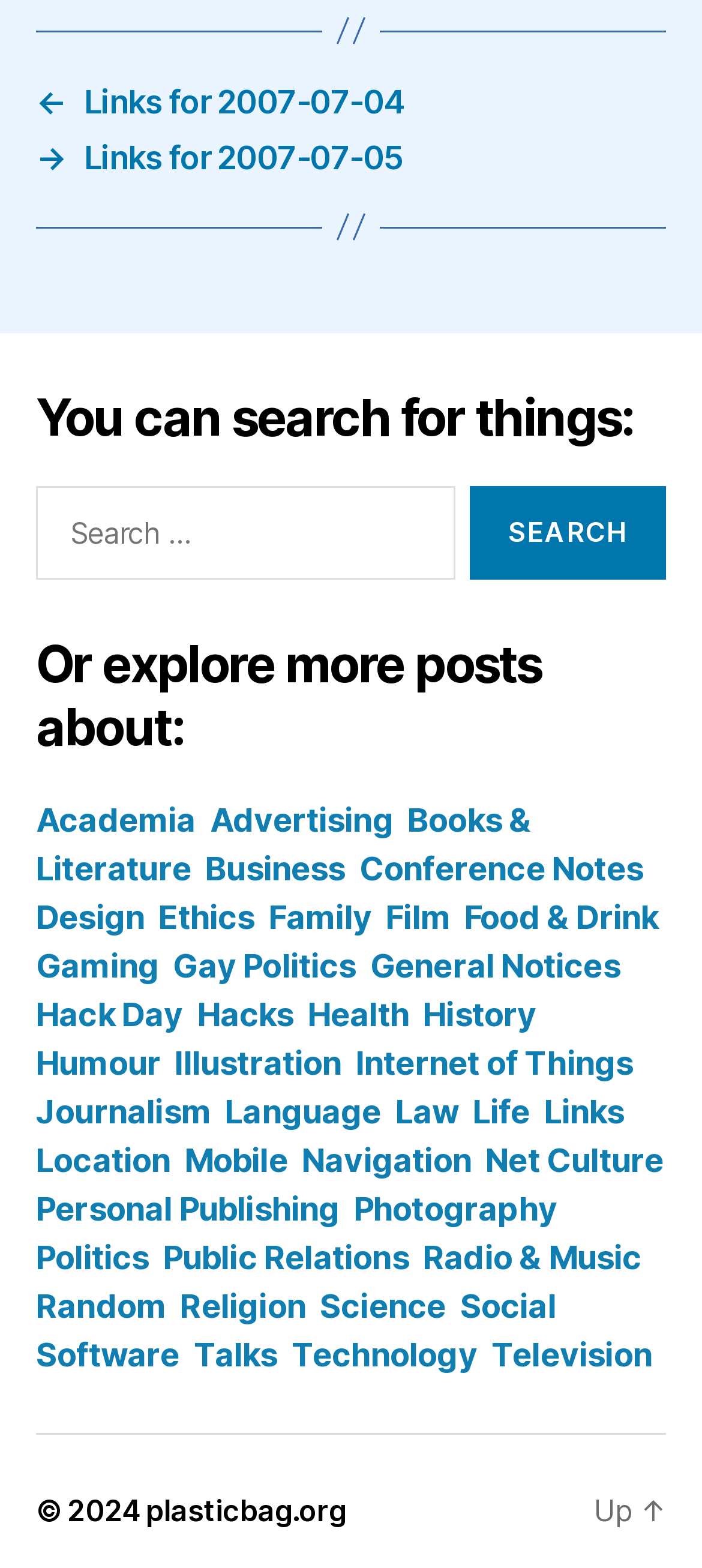Find the bounding box coordinates for the element that must be clicked to complete the instruction: "Click on the link 'Academia'". The coordinates should be four float numbers between 0 and 1, indicated as [left, top, right, bottom].

[0.051, 0.511, 0.279, 0.535]